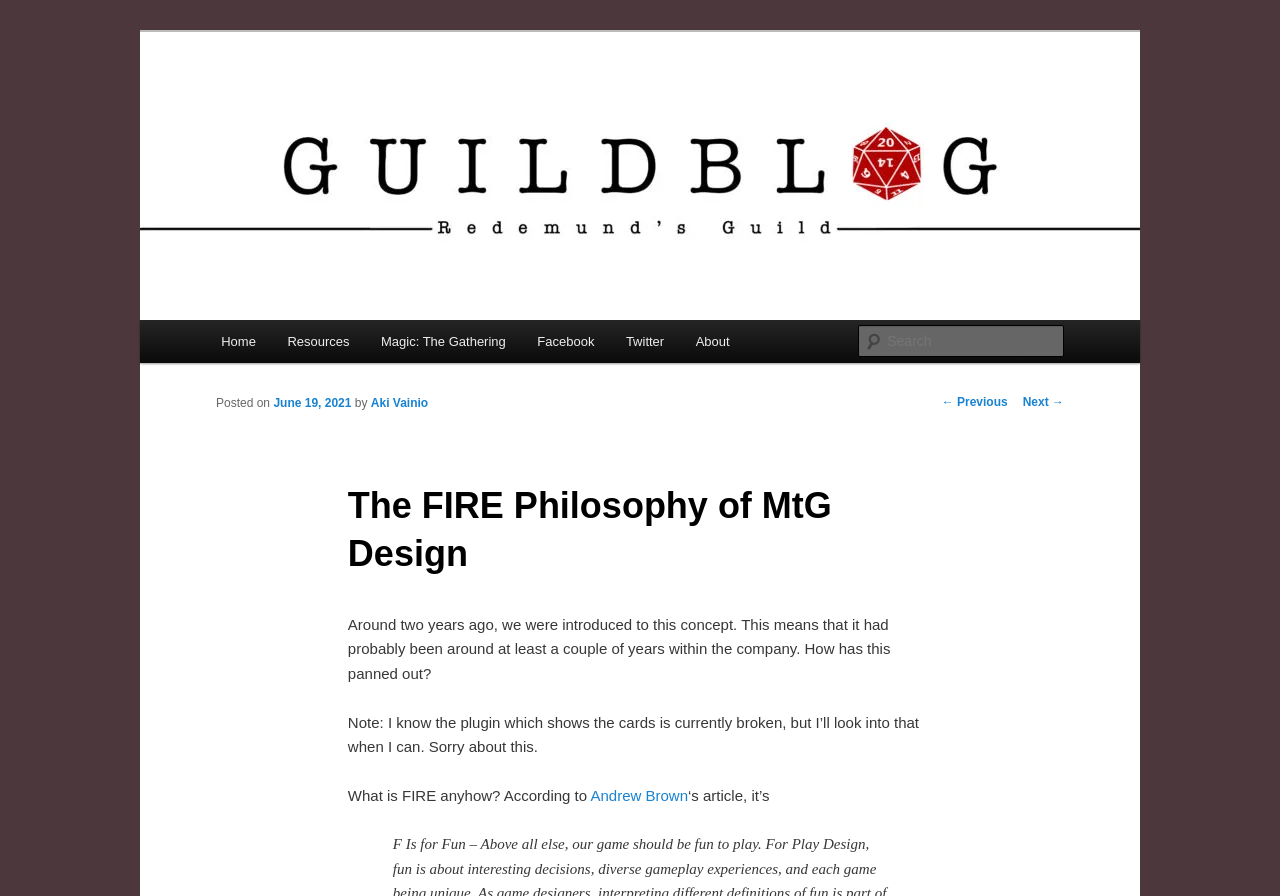Determine the bounding box coordinates of the UI element described below. Use the format (top-left x, top-left y, bottom-right x, bottom-right y) with floating point numbers between 0 and 1: parent_node: Search name="s" placeholder="Search"

[0.671, 0.363, 0.831, 0.398]